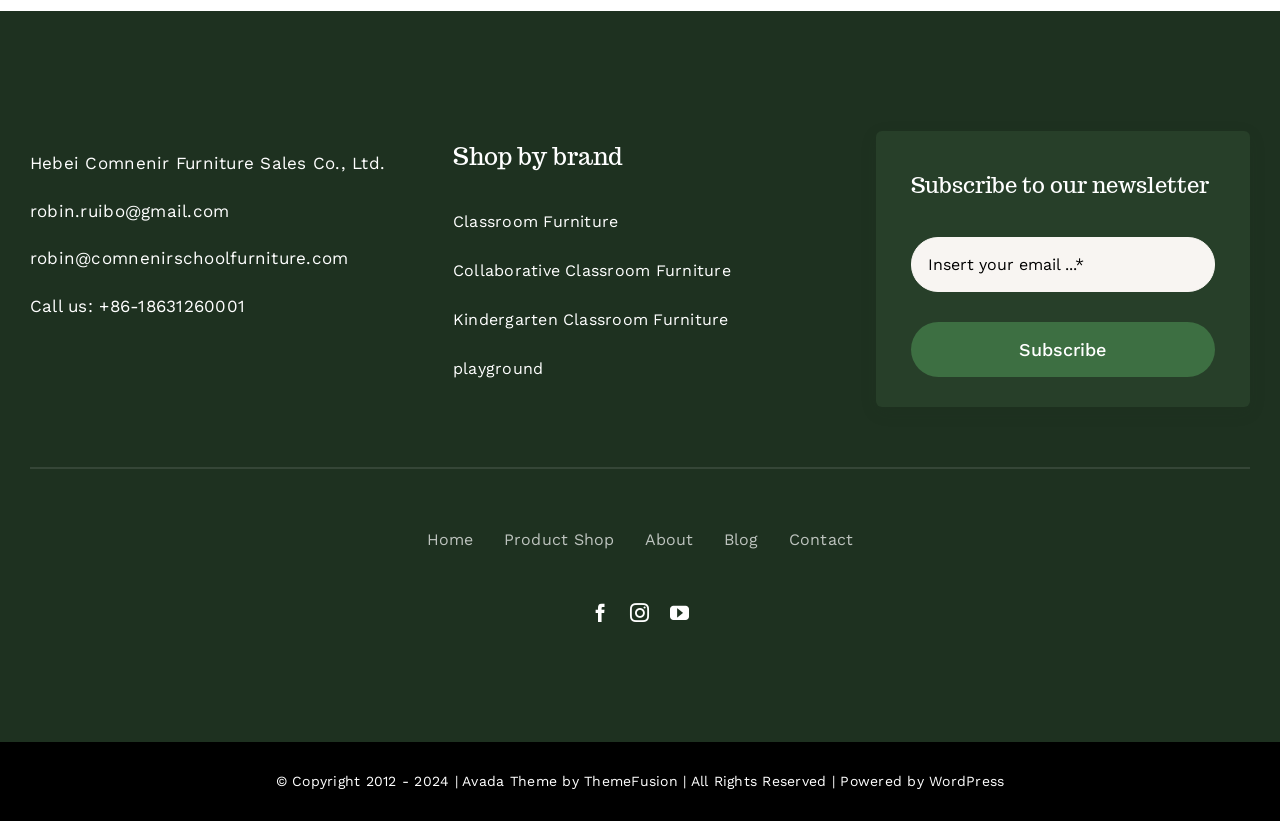What types of furniture can be shopped by brand?
Please respond to the question with a detailed and informative answer.

The webpage has a navigation section labeled 'Shop By Brand' which contains links to different types of furniture, including 'Classroom Furniture', 'Collaborative Classroom Furniture', 'Kindergarten Classroom Furniture', and 'playground'.